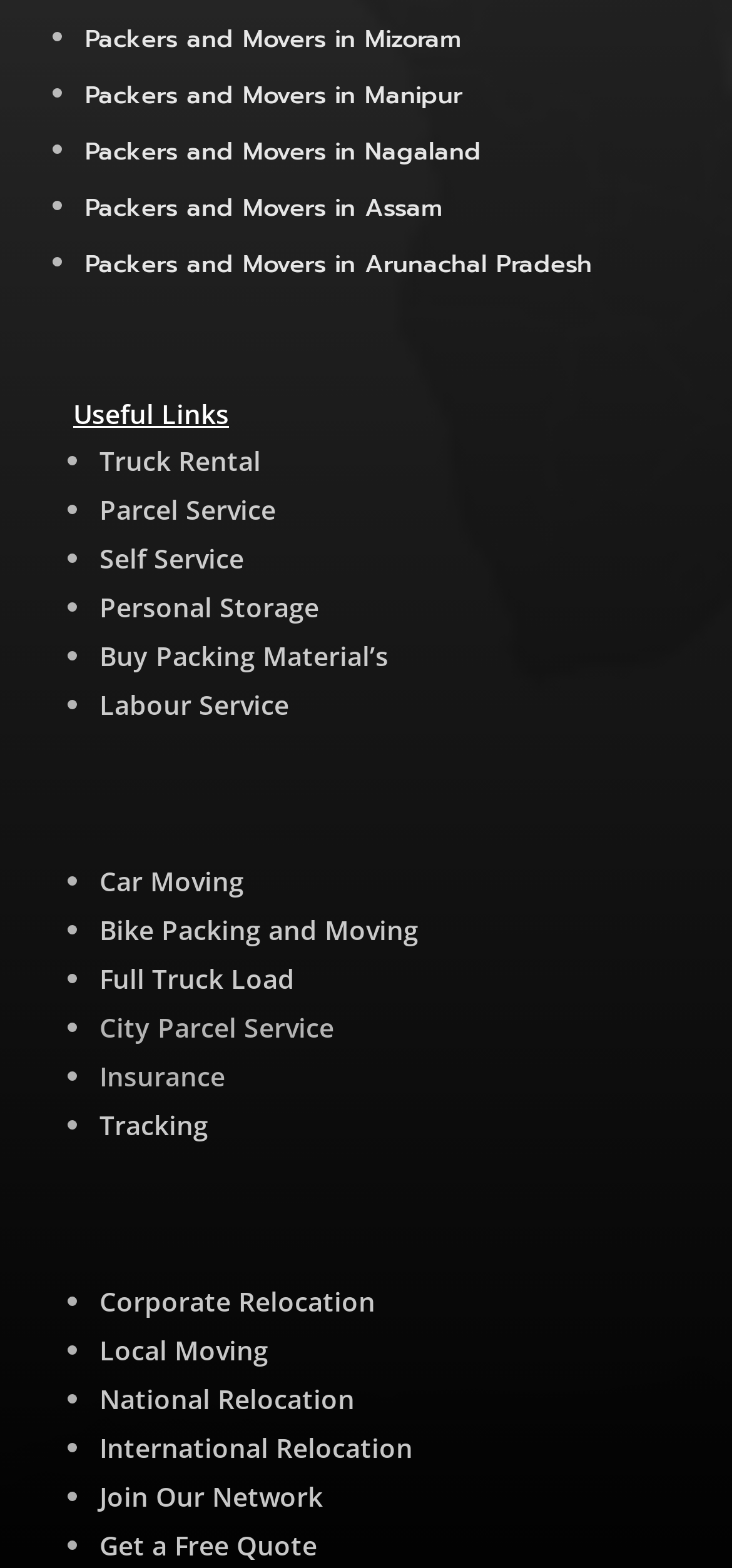What is the last link in the useful links section?
Examine the image closely and answer the question with as much detail as possible.

I examined the list of links under the 'Useful Links' section and found that the last one is 'Get a Free Quote', so the answer is Get a Free Quote.